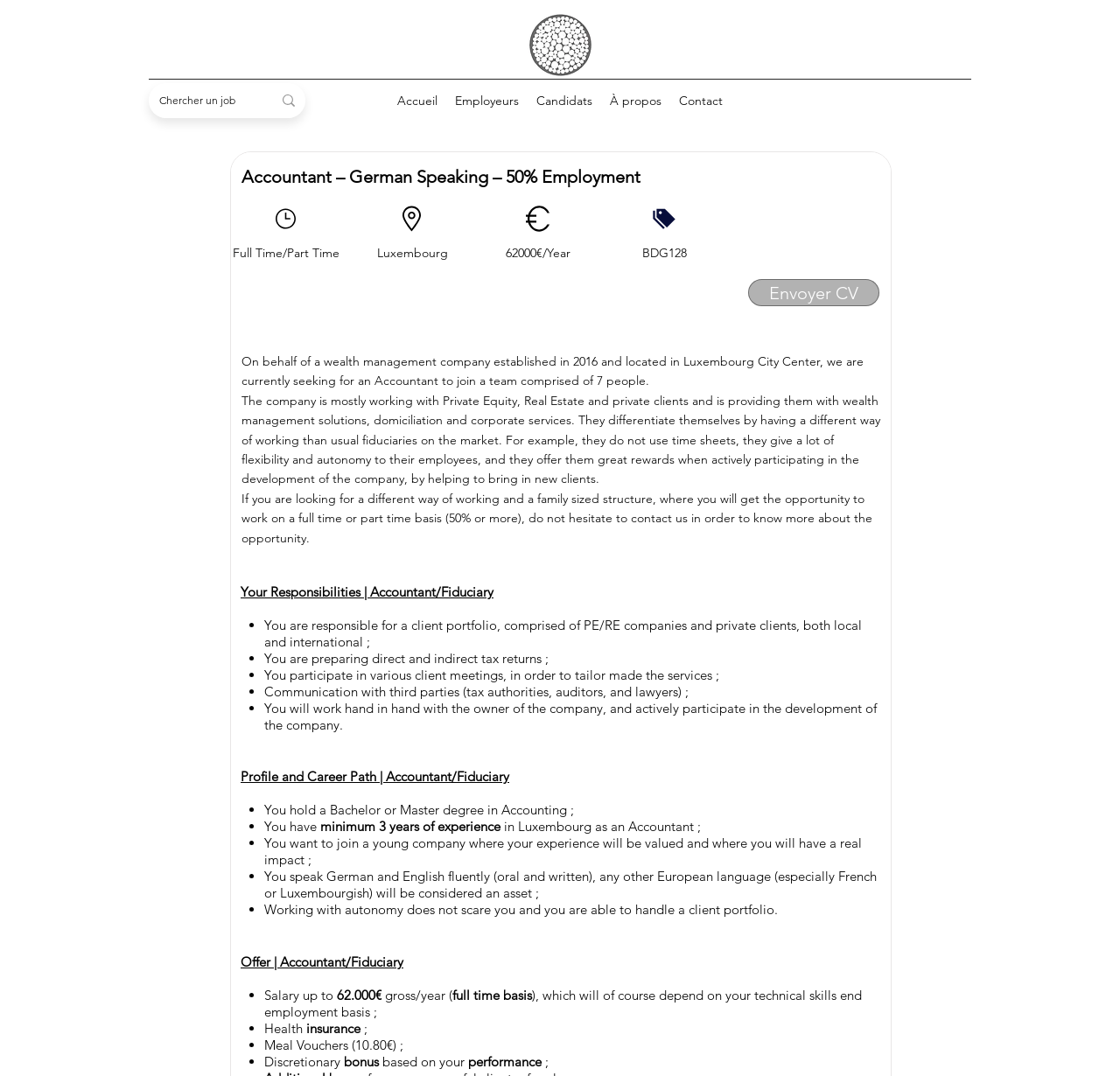Provide a thorough description of this webpage.

This webpage is a job posting for an Accountant position at a wealth management company in Luxembourg City Center. At the top of the page, there is a navigation menu with links to different sections of the website, including "Accueil", "Employeurs", "Candidats", "À propos", and "Contact". Below the navigation menu, there is a search bar with a button to search for jobs.

The main content of the page is divided into several sections. The first section displays the job title, "Accountant – German Speaking – 50% Employment", and some details about the job, including the type of employment (full-time or part-time), location, and salary range.

The next section provides a brief description of the company, which is a wealth management company that works with private equity, real estate, and private clients. The company is described as having a unique way of working, with no time sheets, flexibility, and autonomy for employees, and great rewards for those who participate in the company's development.

The following sections outline the responsibilities and requirements of the job. The responsibilities include managing a client portfolio, preparing tax returns, participating in client meetings, and communicating with third parties. The requirements include a degree in accounting, at least three years of experience as an accountant in Luxembourg, fluency in German and English, and the ability to work with autonomy.

The final section outlines the benefits of the job, including a salary range of up to 62,000€ per year, health insurance, meal vouchers, and a discretionary bonus based on performance.

Throughout the page, there are several images, including a logo at the top and a few icons and graphics scattered throughout the text. The overall layout is clean and easy to read, with clear headings and concise text.